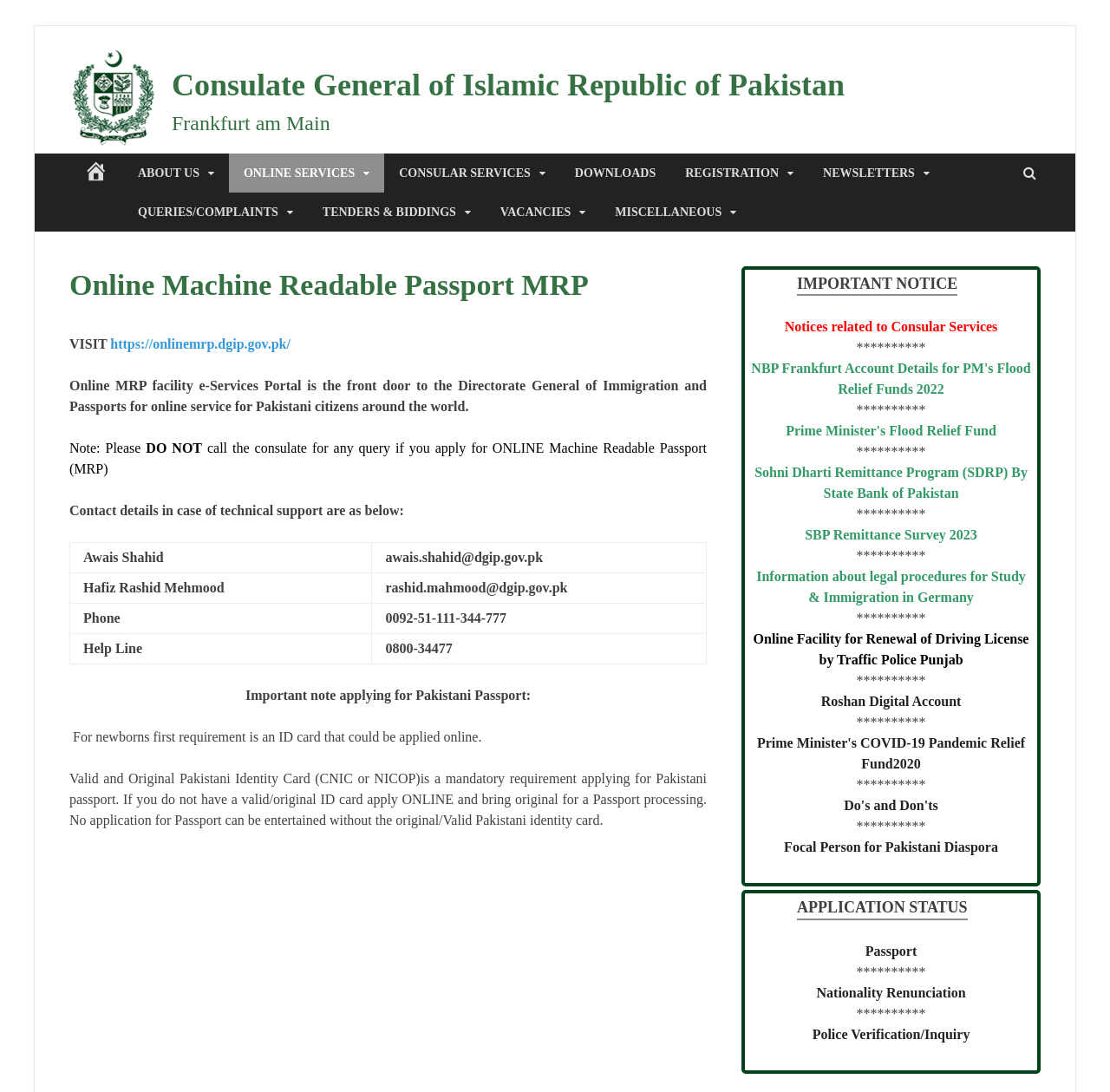Find the bounding box coordinates for the area you need to click to carry out the instruction: "Get information about legal procedures for Study & Immigration in Germany". The coordinates should be four float numbers between 0 and 1, indicated as [left, top, right, bottom].

[0.681, 0.521, 0.924, 0.554]